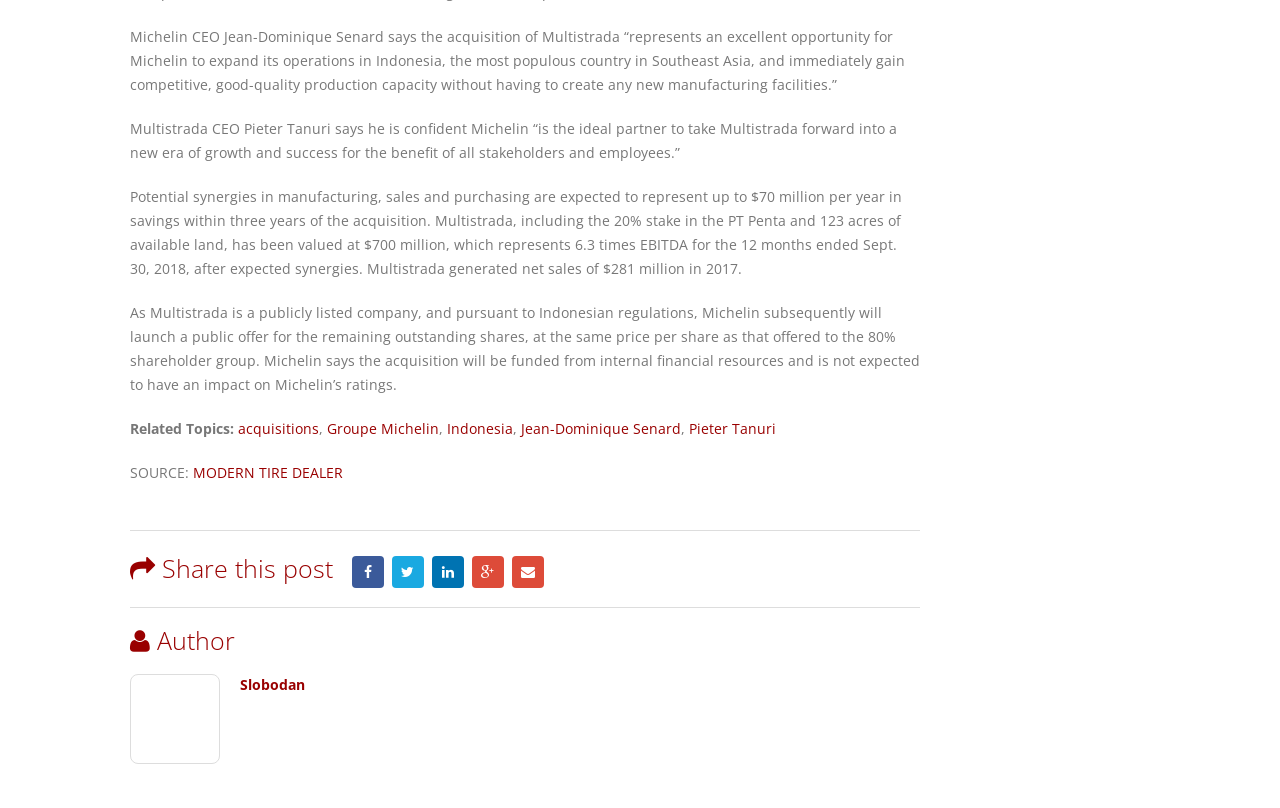What is the value of Multistrada?
Please respond to the question thoroughly and include all relevant details.

According to the webpage, Multistrada, including the 20% stake in the PT Penta and 123 acres of available land, has been valued at $700 million, which represents 6.3 times EBITDA for the 12 months ended Sept. 30, 2018, after expected synergies.